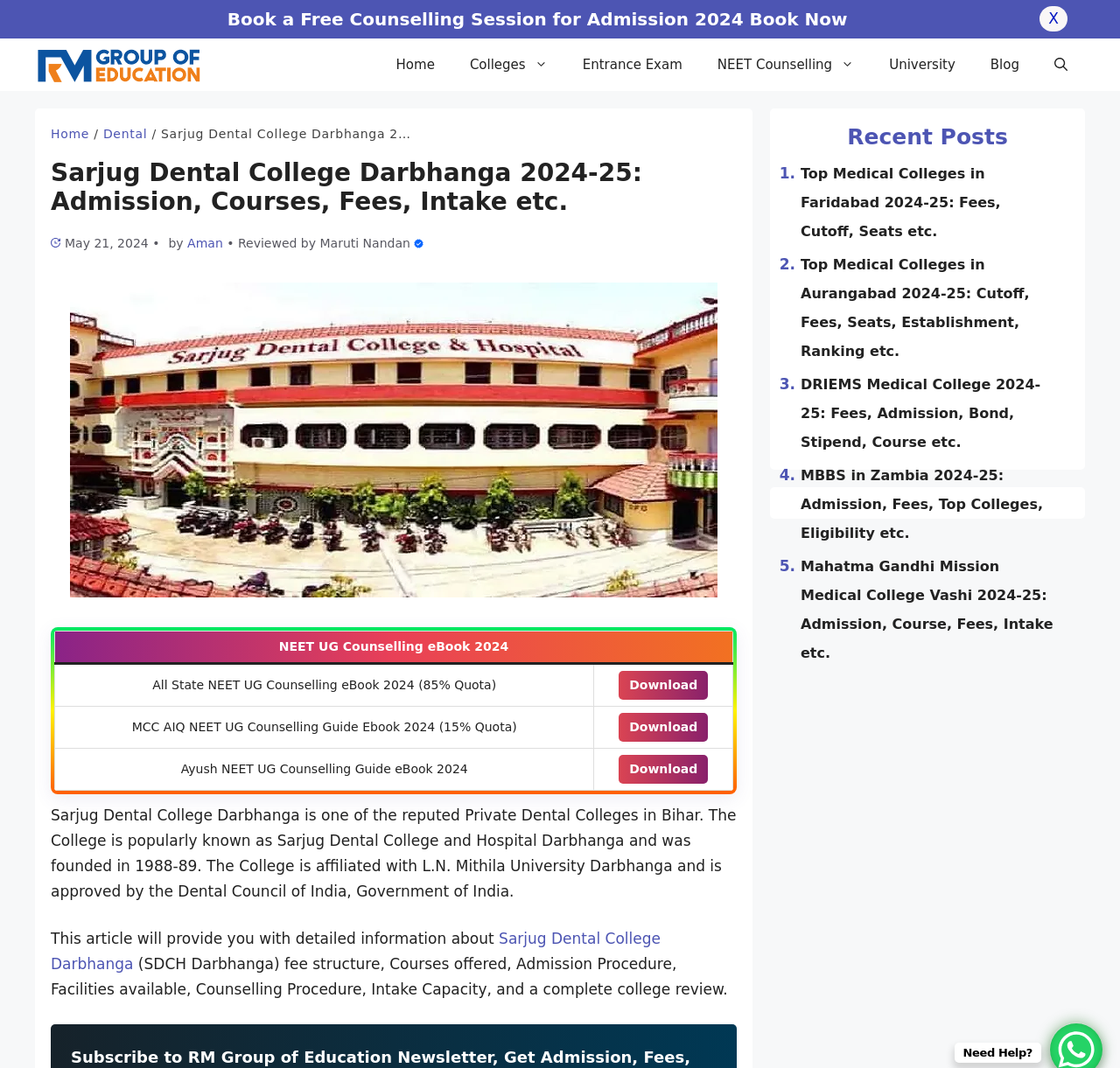Return the bounding box coordinates of the UI element that corresponds to this description: "Maruti Nandan". The coordinates must be given as four float numbers in the range of 0 and 1, [left, top, right, bottom].

[0.286, 0.221, 0.366, 0.234]